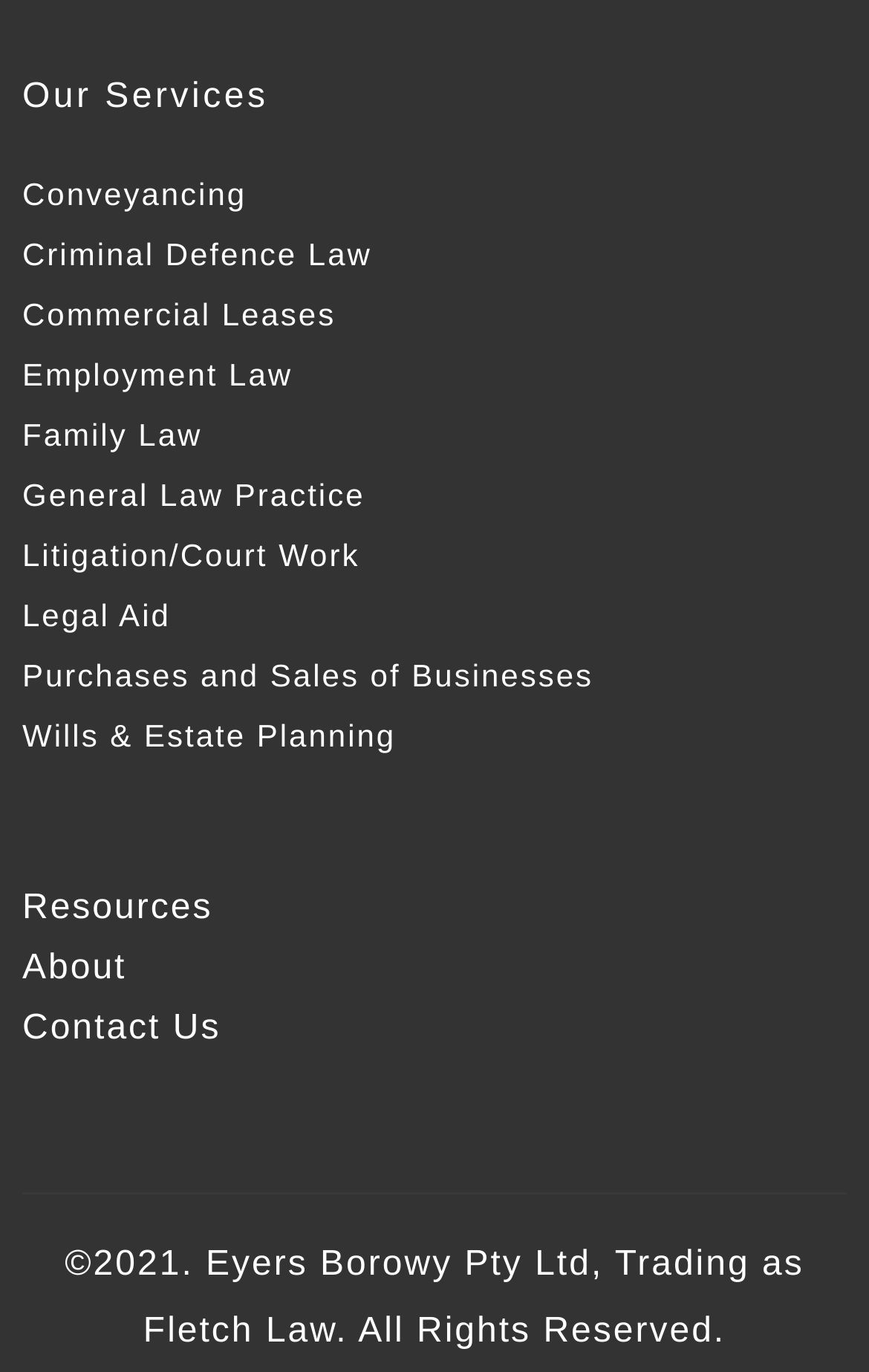Kindly provide the bounding box coordinates of the section you need to click on to fulfill the given instruction: "Contact Us".

None